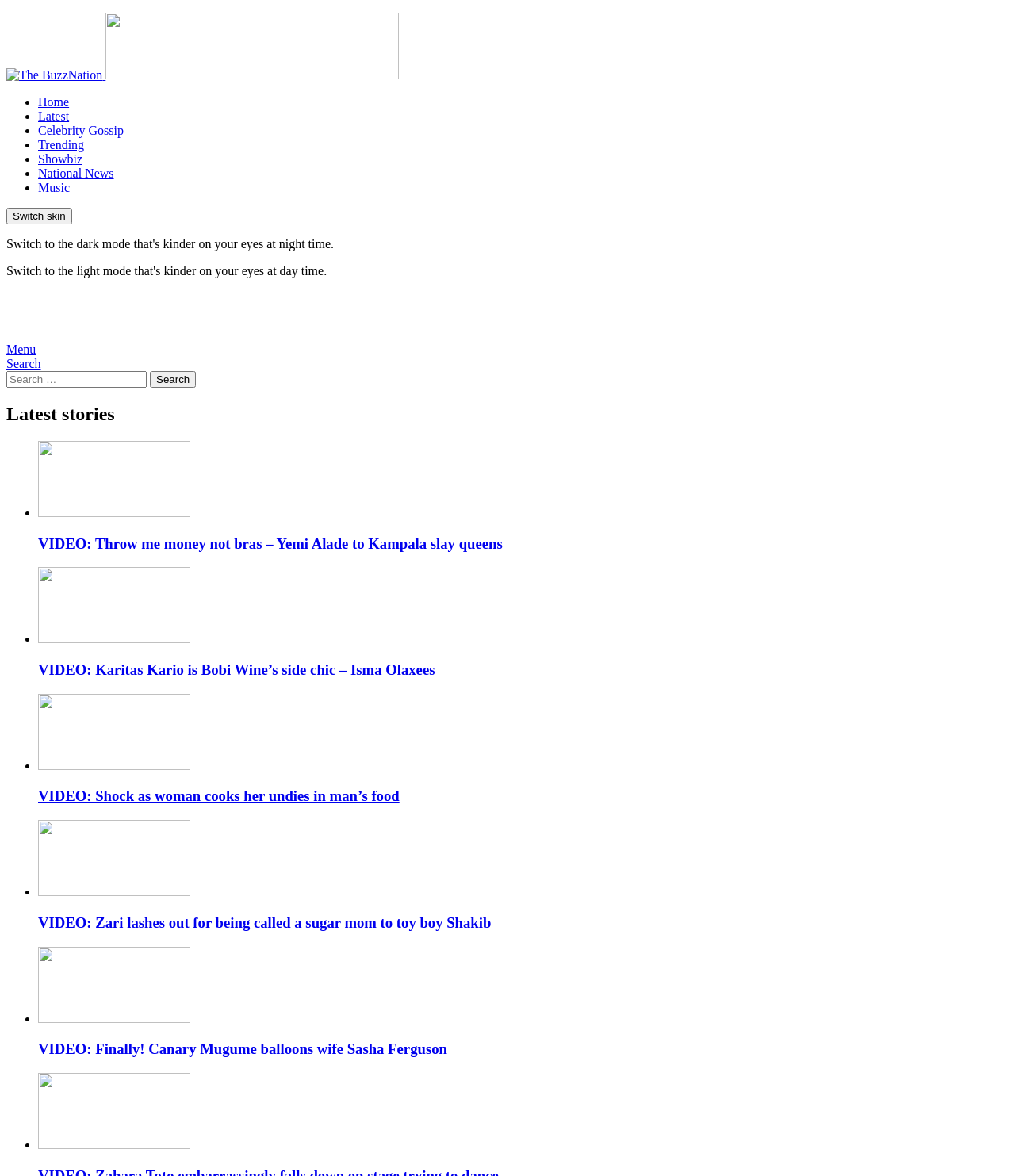Extract the primary headline from the webpage and present its text.

Two sentenced to 100 years in jail